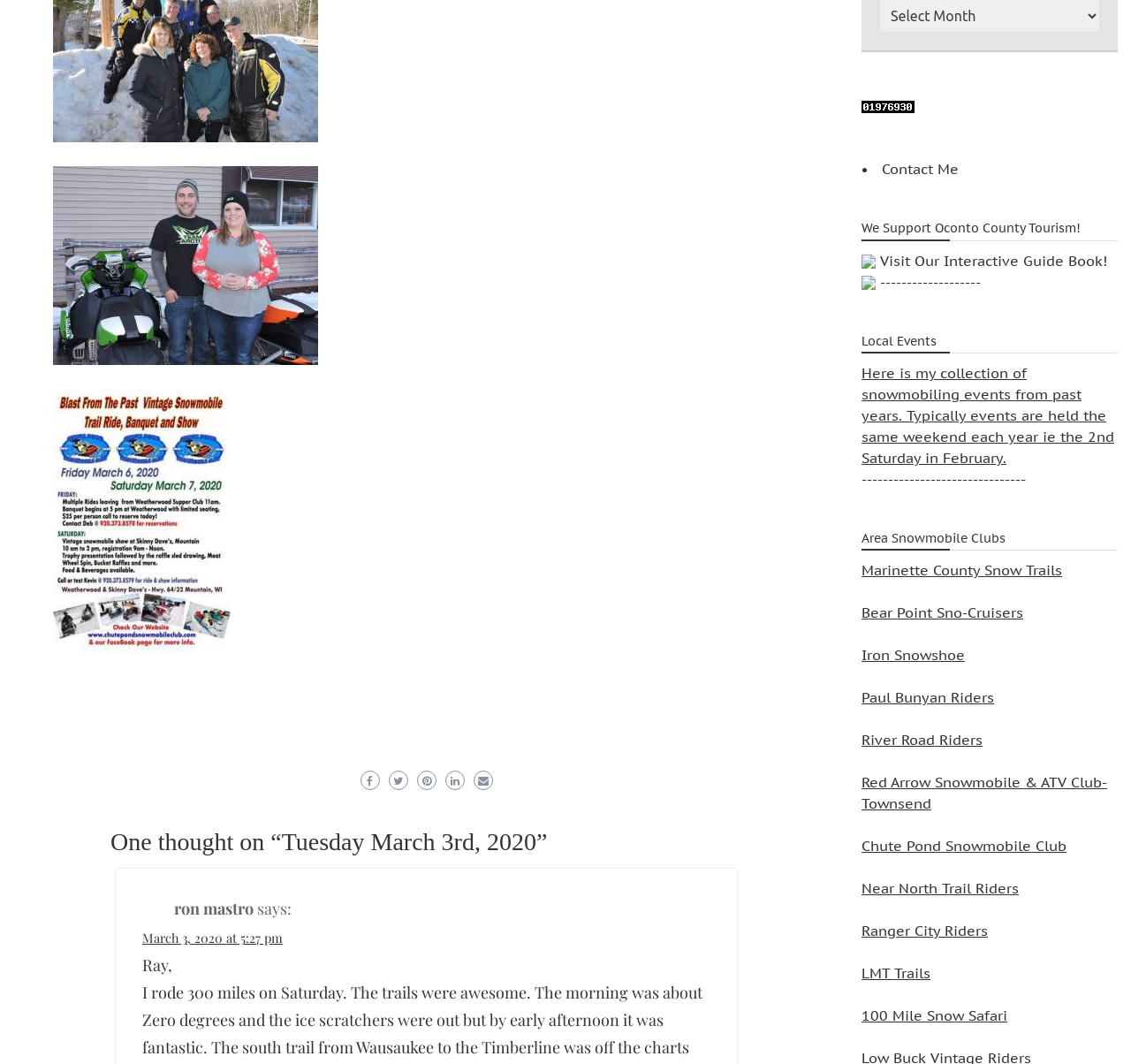Calculate the bounding box coordinates of the UI element given the description: "Iron Snowshoe".

[0.762, 0.607, 0.853, 0.624]